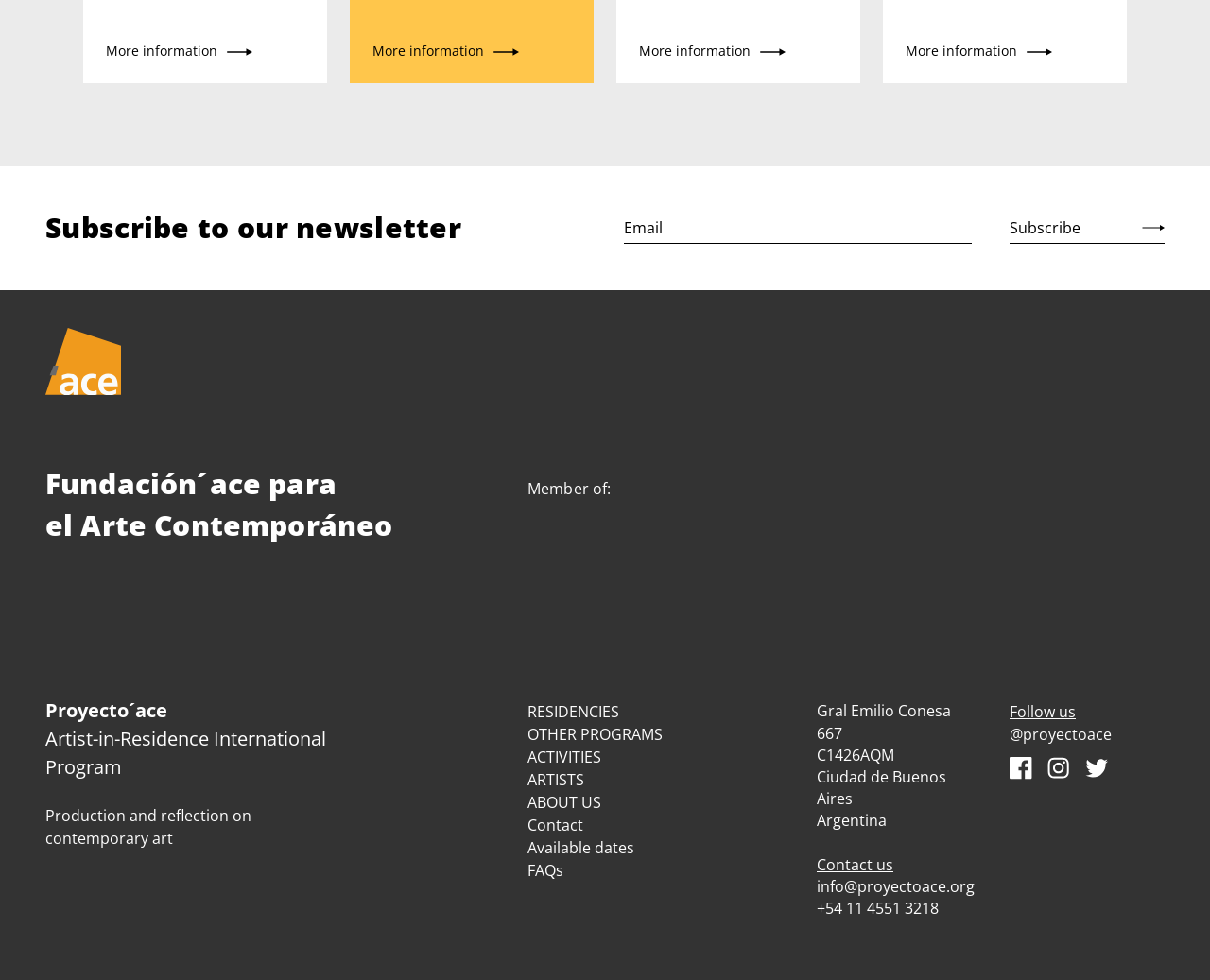Highlight the bounding box coordinates of the element that should be clicked to carry out the following instruction: "View available dates". The coordinates must be given as four float numbers ranging from 0 to 1, i.e., [left, top, right, bottom].

[0.436, 0.855, 0.524, 0.876]